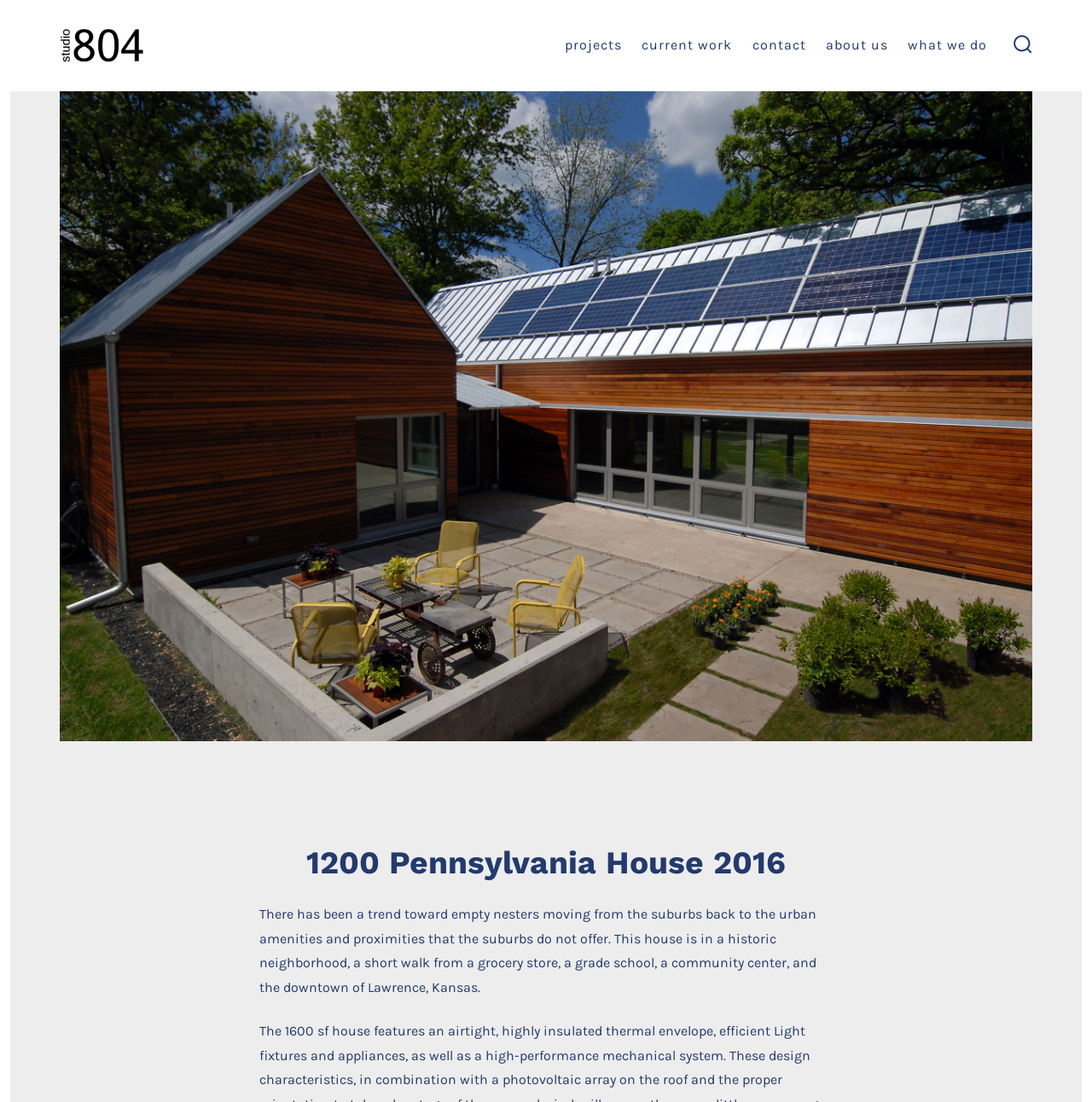What is the trend mentioned in the webpage?
Please provide a detailed and comprehensive answer to the question.

The StaticText element mentions that there has been a trend toward empty nesters moving from the suburbs back to the urban amenities and proximities that the suburbs do not offer, indicating that the webpage is discussing this specific trend.